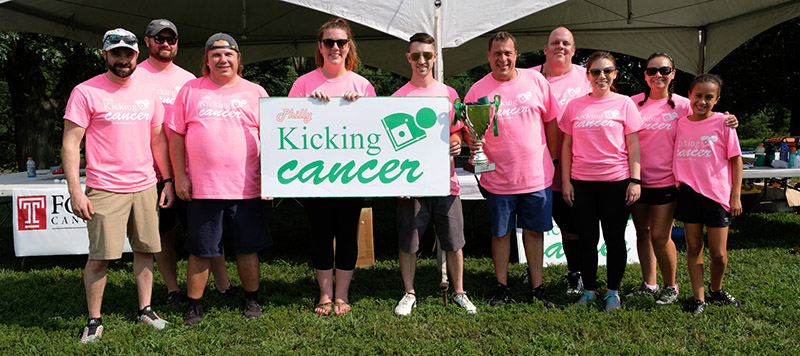Craft a descriptive caption that covers all aspects of the image.

The image captures a vibrant group of participants in the Kicking Cancer Foundation's event, standing together outdoors. They are dressed in bright pink shirts featuring the slogan "Kicking cancer," showcasing their enthusiasm and solidarity in the fight against cancer. In the center of the group, one individual proudly holds up a trophy, symbolizing their collective efforts and achievements in fundraising and community engagement. The background indicates a festive atmosphere with a large tent and tables set up behind them, suggesting a celebratory event that likely includes activities related to their mission. This gathering reflects the foundation's commitment to raising awareness and funds for cancer research, following the legacy of its founder, Jen Scullin.